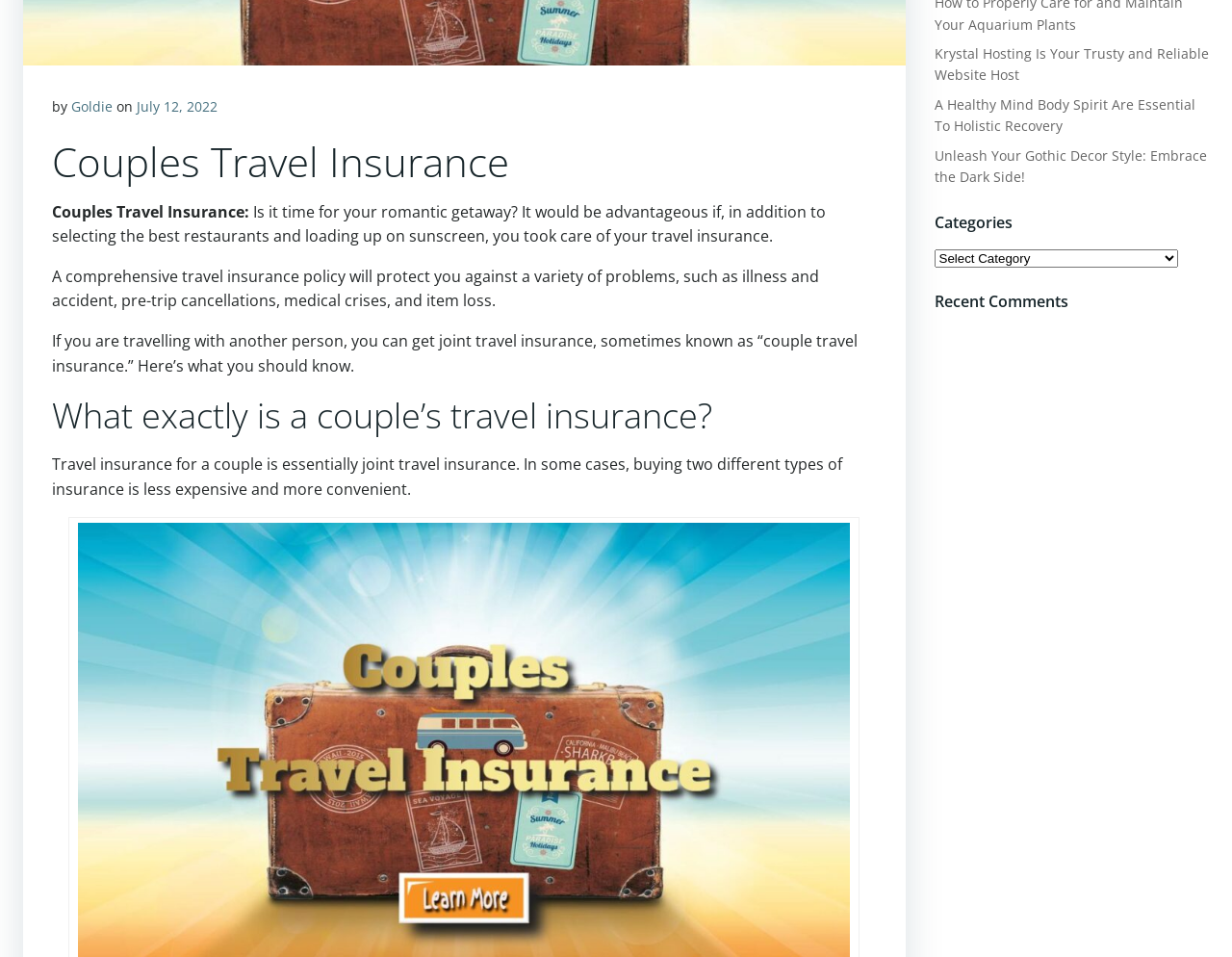Identify the bounding box for the UI element that is described as follows: "Colibri".

[0.664, 0.573, 0.702, 0.595]